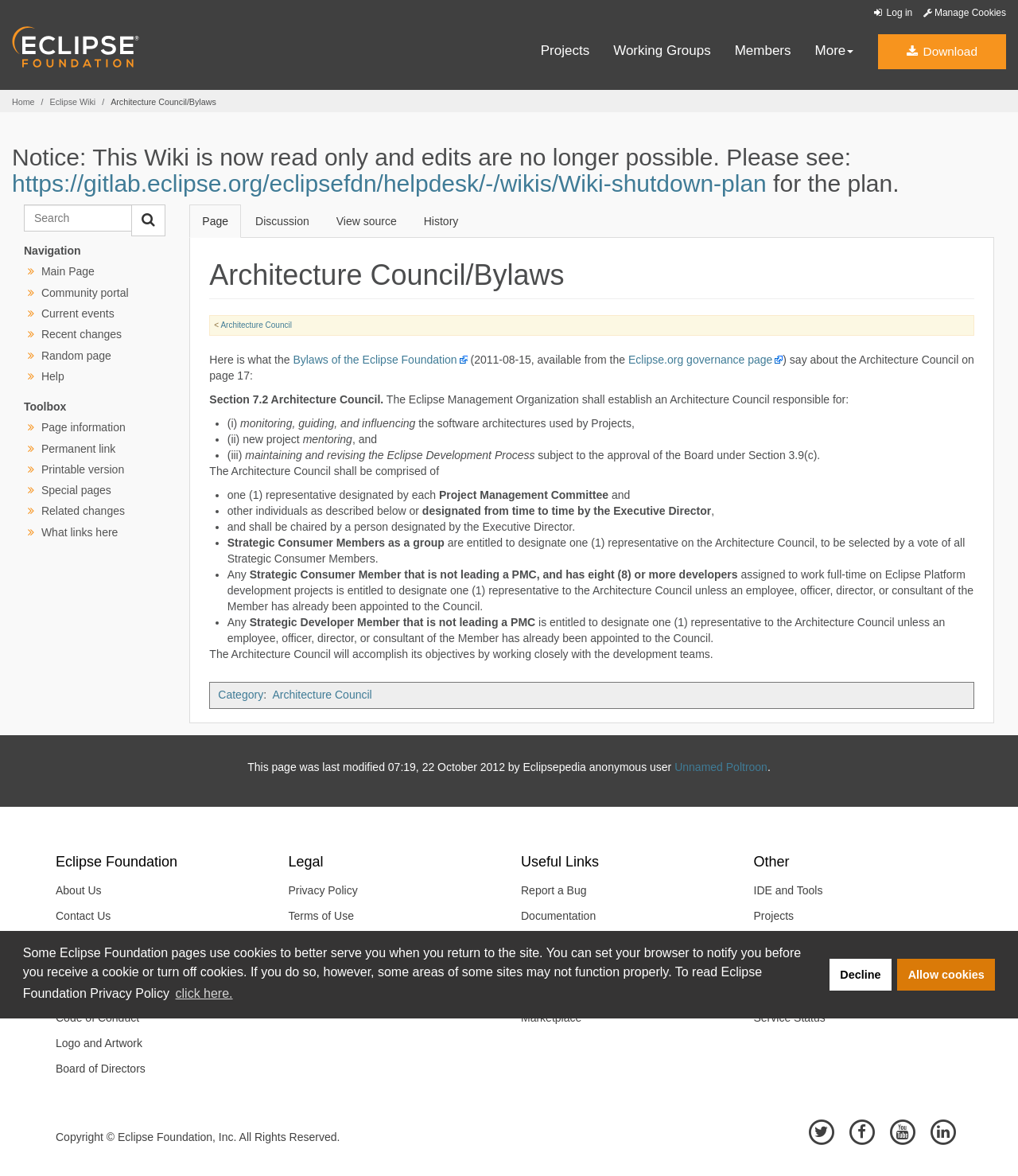What is the current status of the Wiki?
Please describe in detail the information shown in the image to answer the question.

I found the answer by reading the notice at the top of the webpage, which states that the Wiki is now read only and edits are no longer possible.